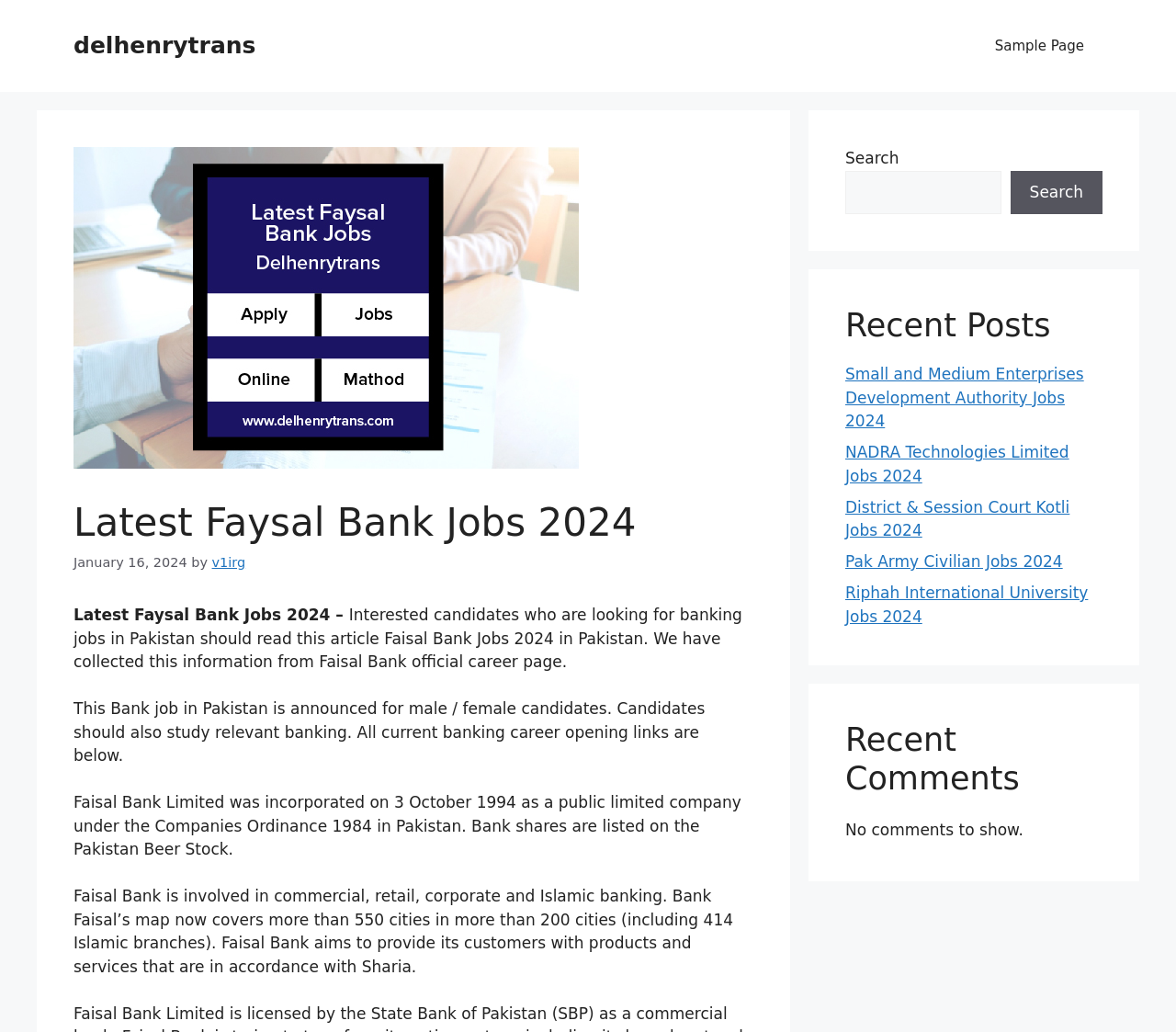Locate the UI element described as follows: "Sample Page". Return the bounding box coordinates as four float numbers between 0 and 1 in the order [left, top, right, bottom].

[0.83, 0.018, 0.938, 0.071]